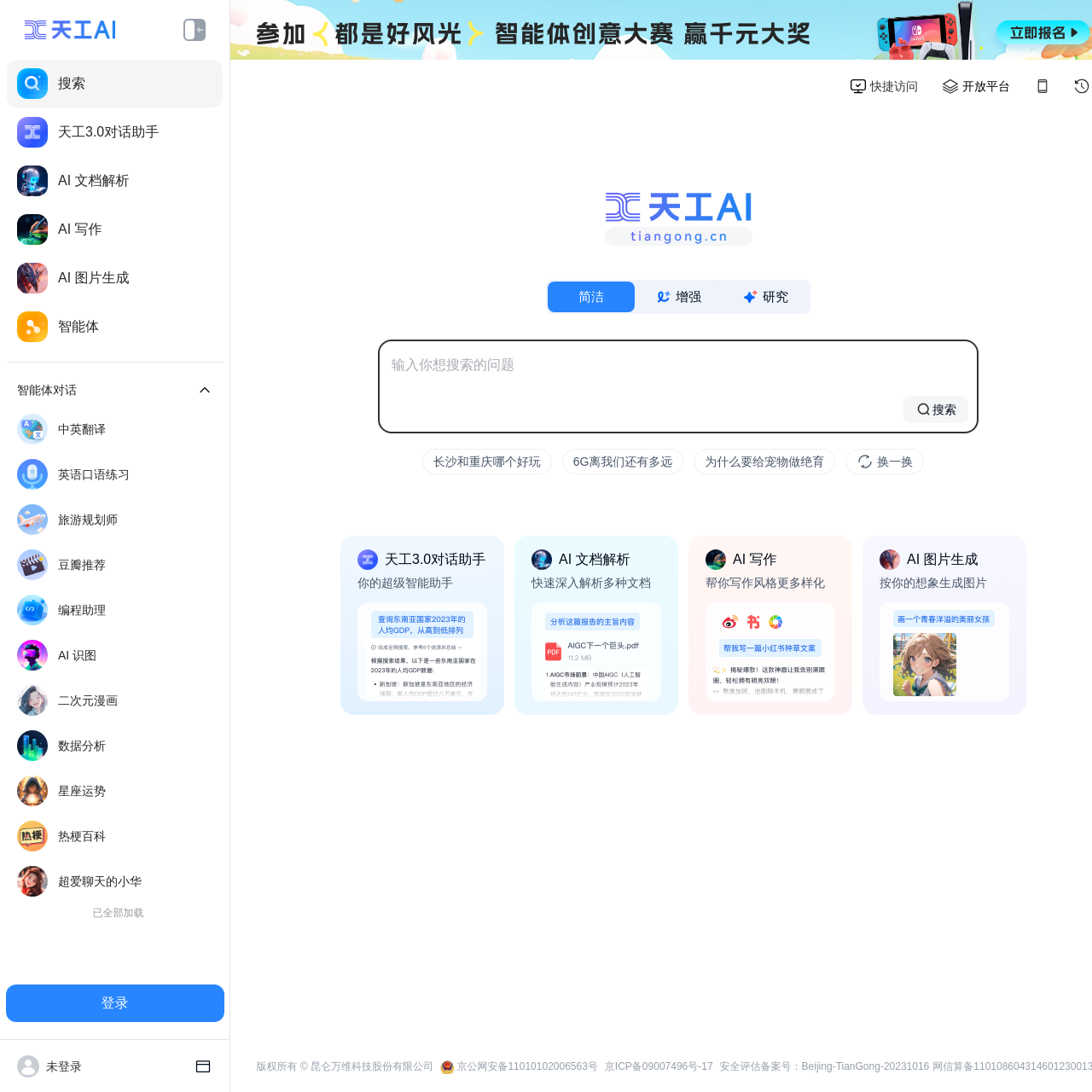What is the purpose of the textbox on this webpage?
Please provide a detailed and thorough answer to the question.

The textbox on this webpage is focused and has a placeholder text '输入你想搜索的问题', which suggests that the purpose of the textbox is to input a search question or query.